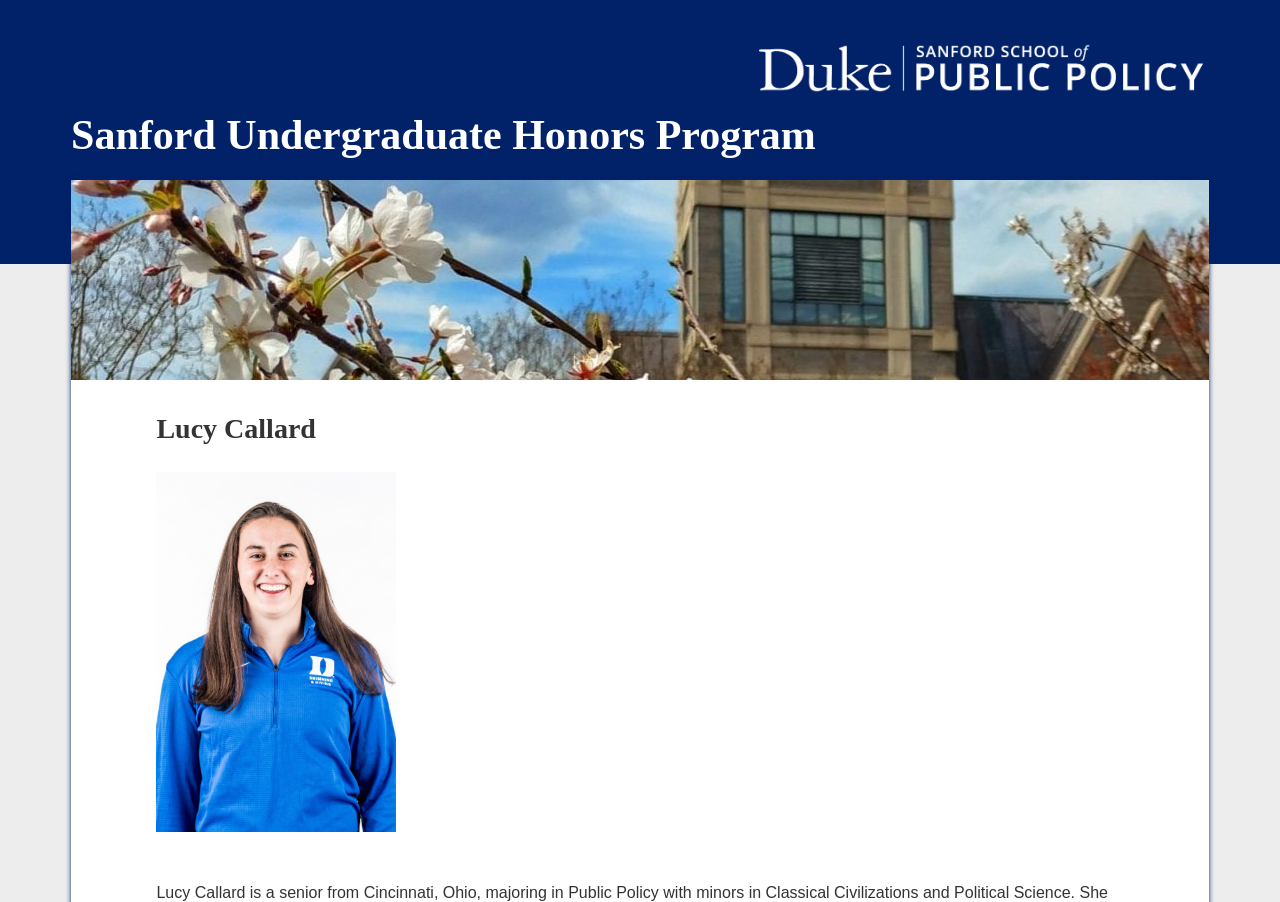What is the position of the image of Lucy Callard on the webpage?
Give a one-word or short phrase answer based on the image.

Below the heading